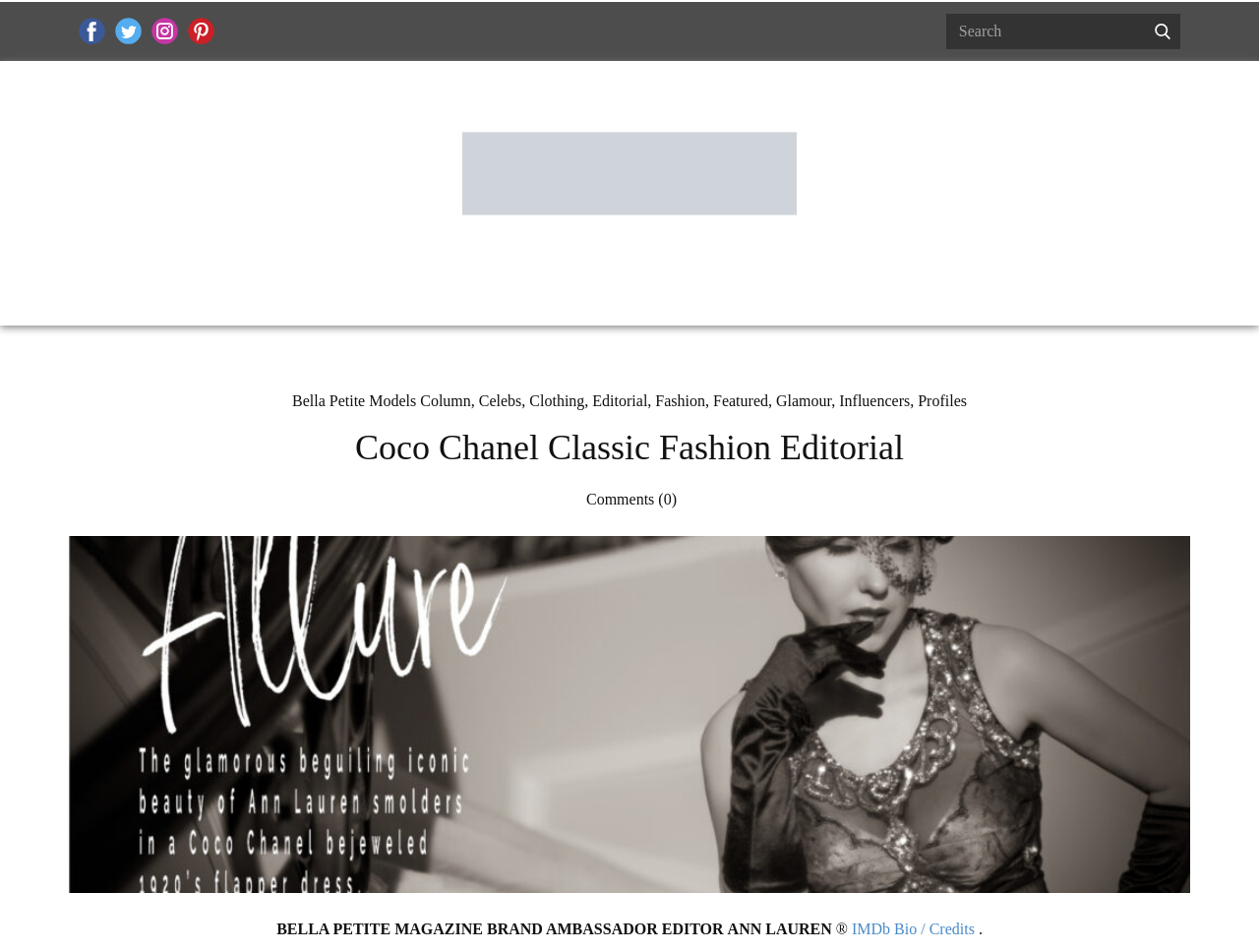Please answer the following question using a single word or phrase: 
What is the category of the link 'Celebs'?

Editorial